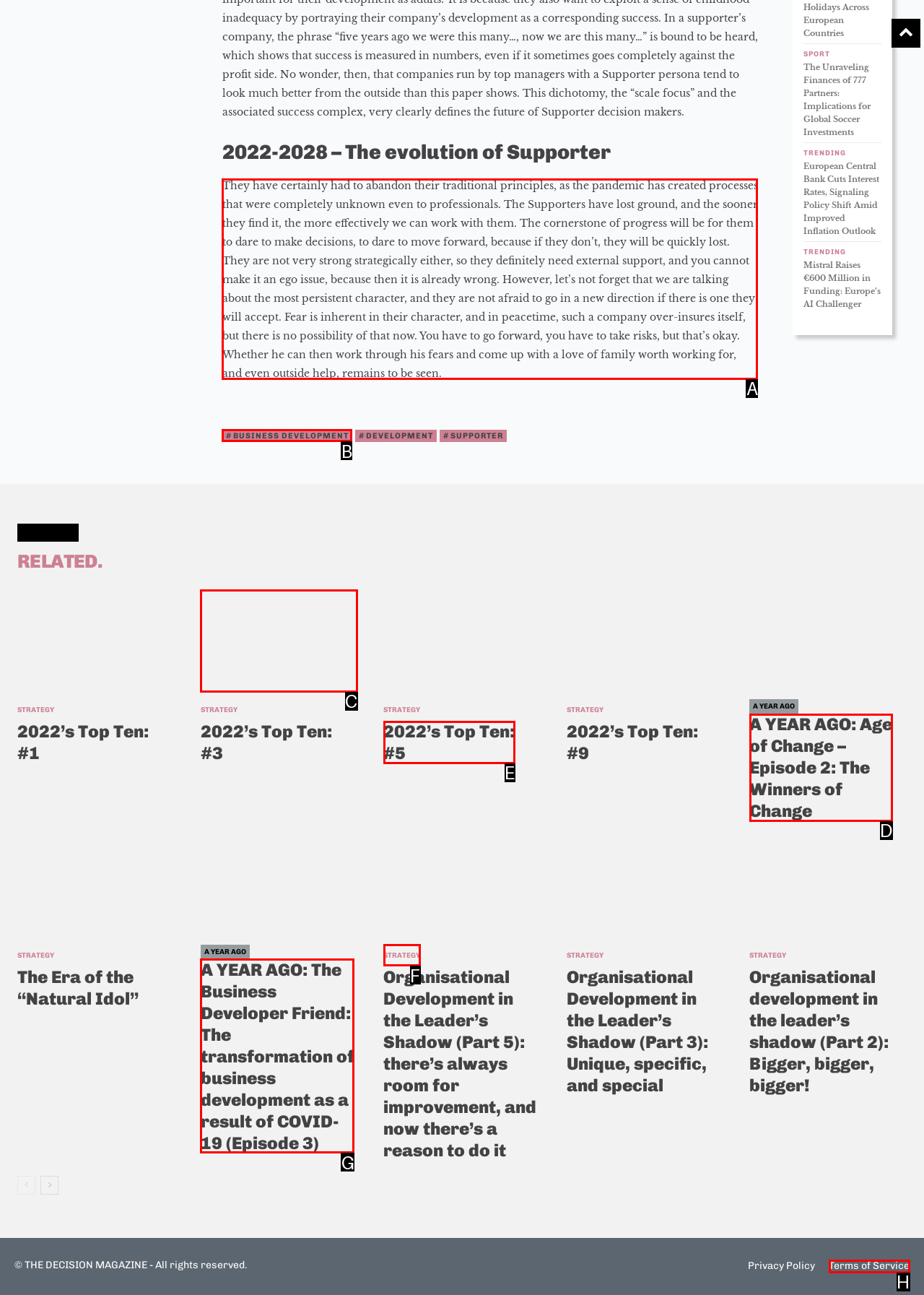Which UI element's letter should be clicked to achieve the task: Read the article 'They have certainly had to abandon their traditional principles, as the pandemic has created processes that were completely unknown even to professionals.'
Provide the letter of the correct choice directly.

A